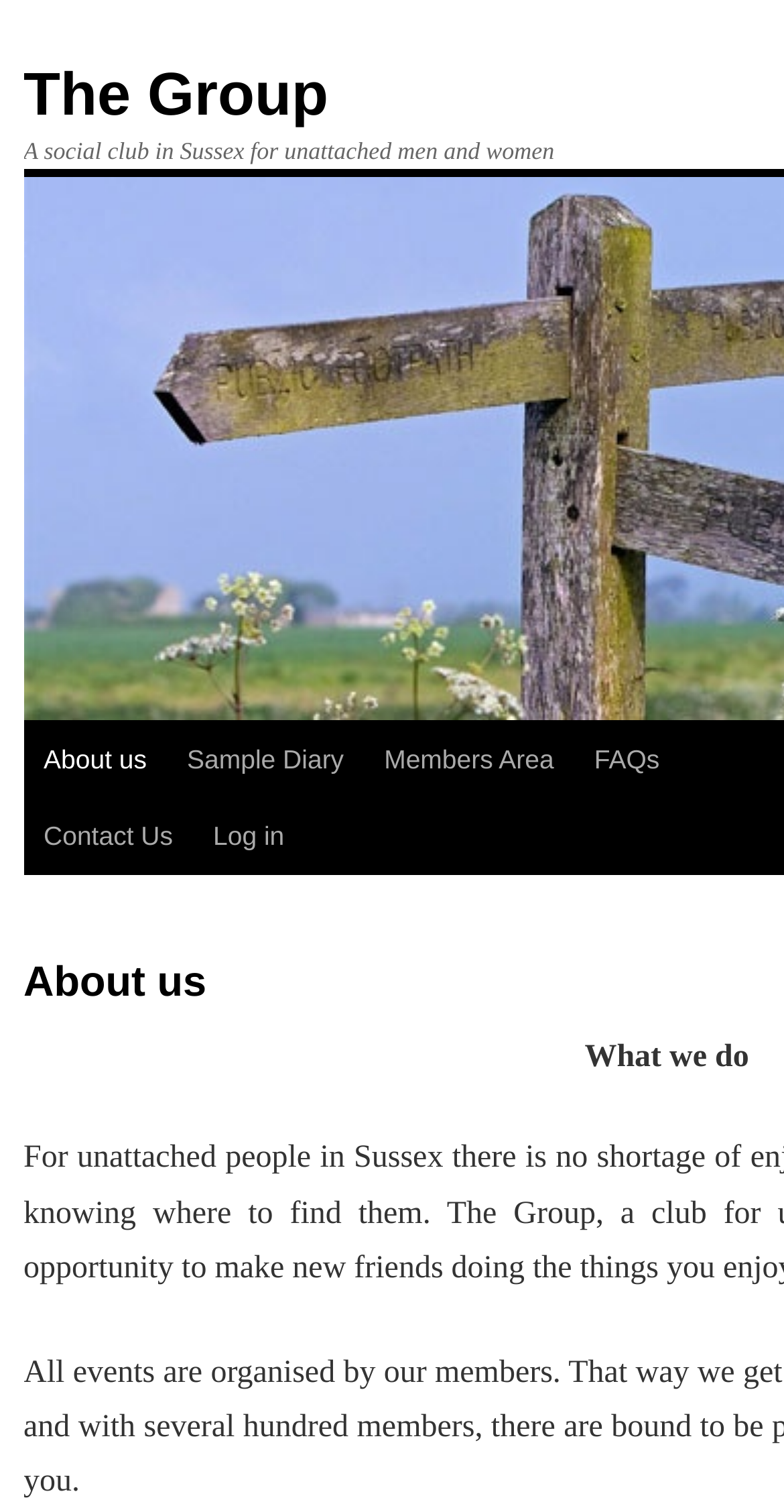Look at the image and answer the question in detail:
What is the topic of the section below the navigation bar?

The StaticText element 'What we do' is located below the navigation bar, indicating that the section below the navigation bar is about what the club does.